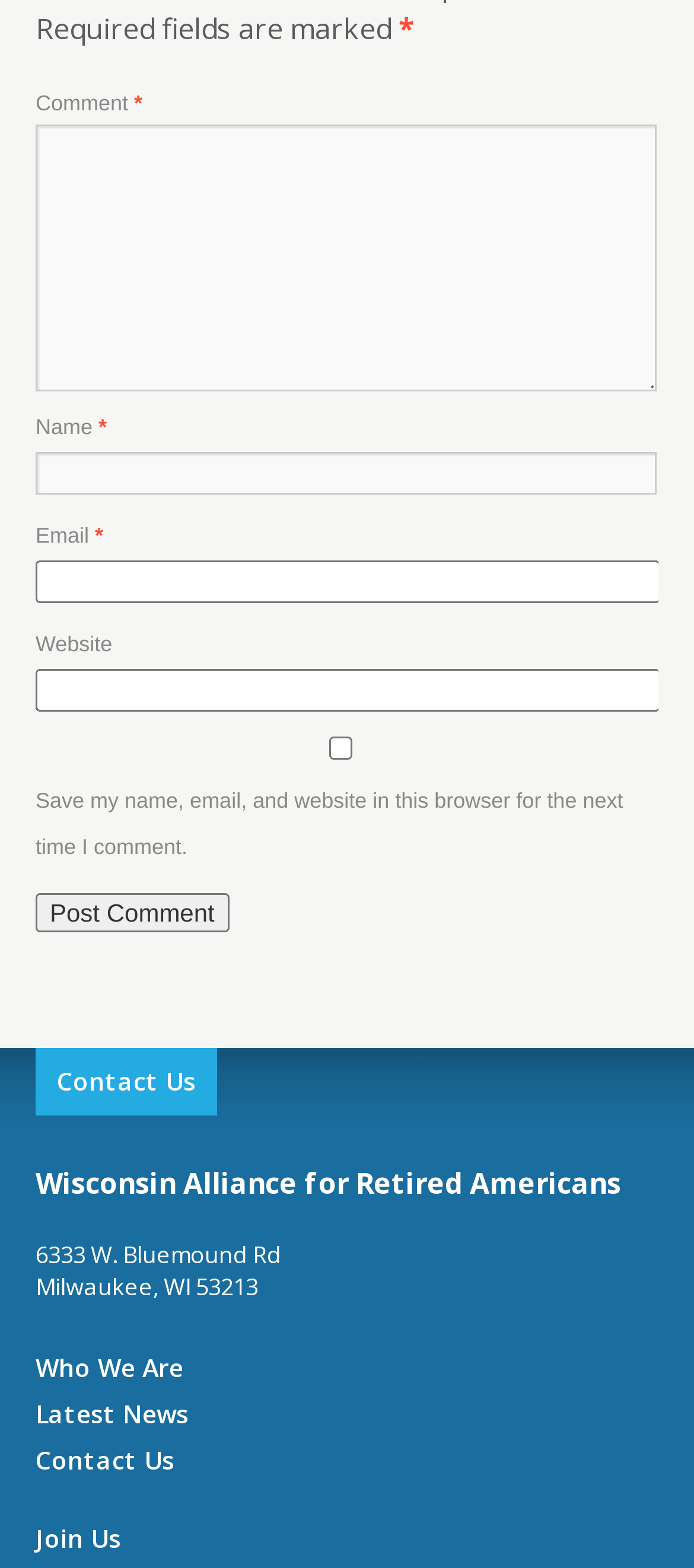What is the purpose of the checkbox?
Based on the image, give a concise answer in the form of a single word or short phrase.

Save user data